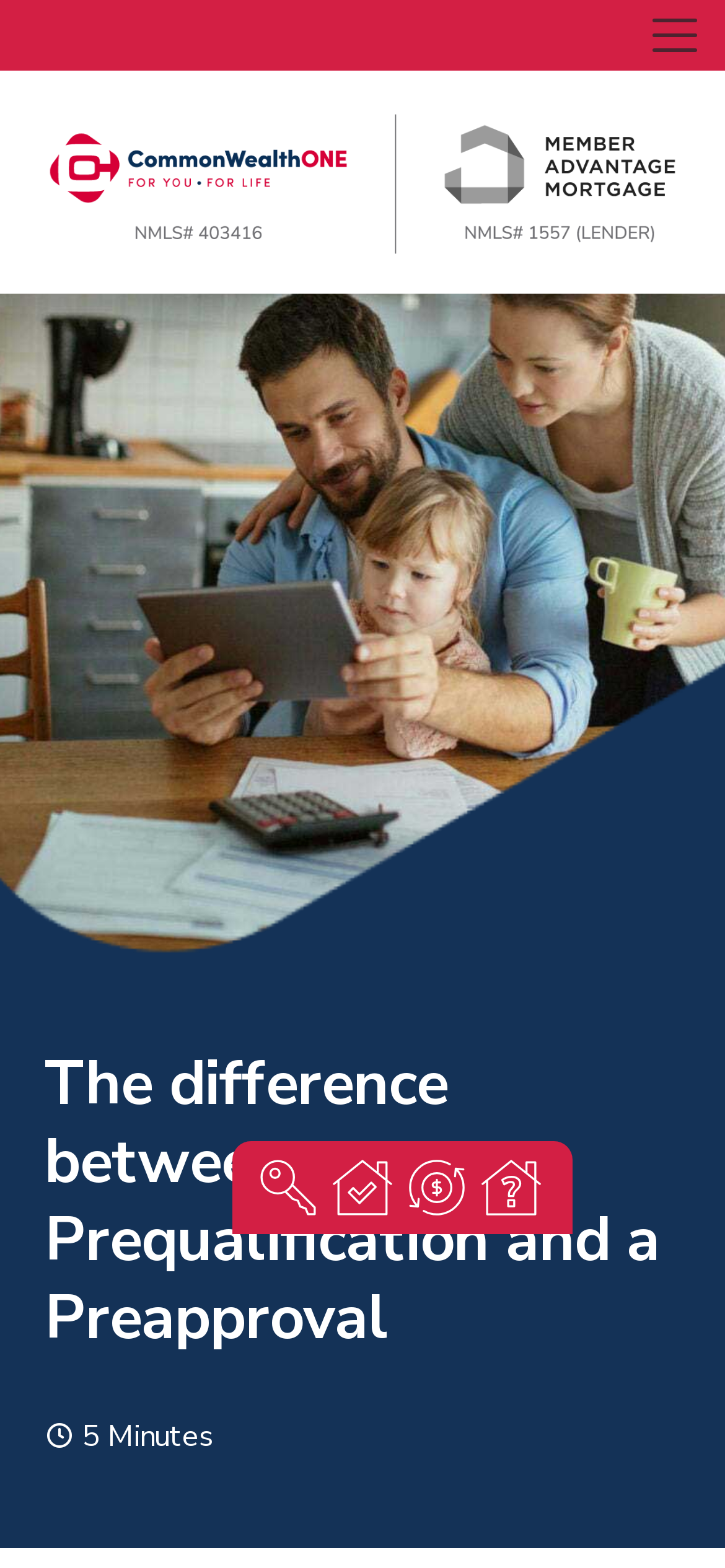Answer the question below with a single word or a brief phrase: 
What is the purpose of the icons next to the links?

To visit web pages